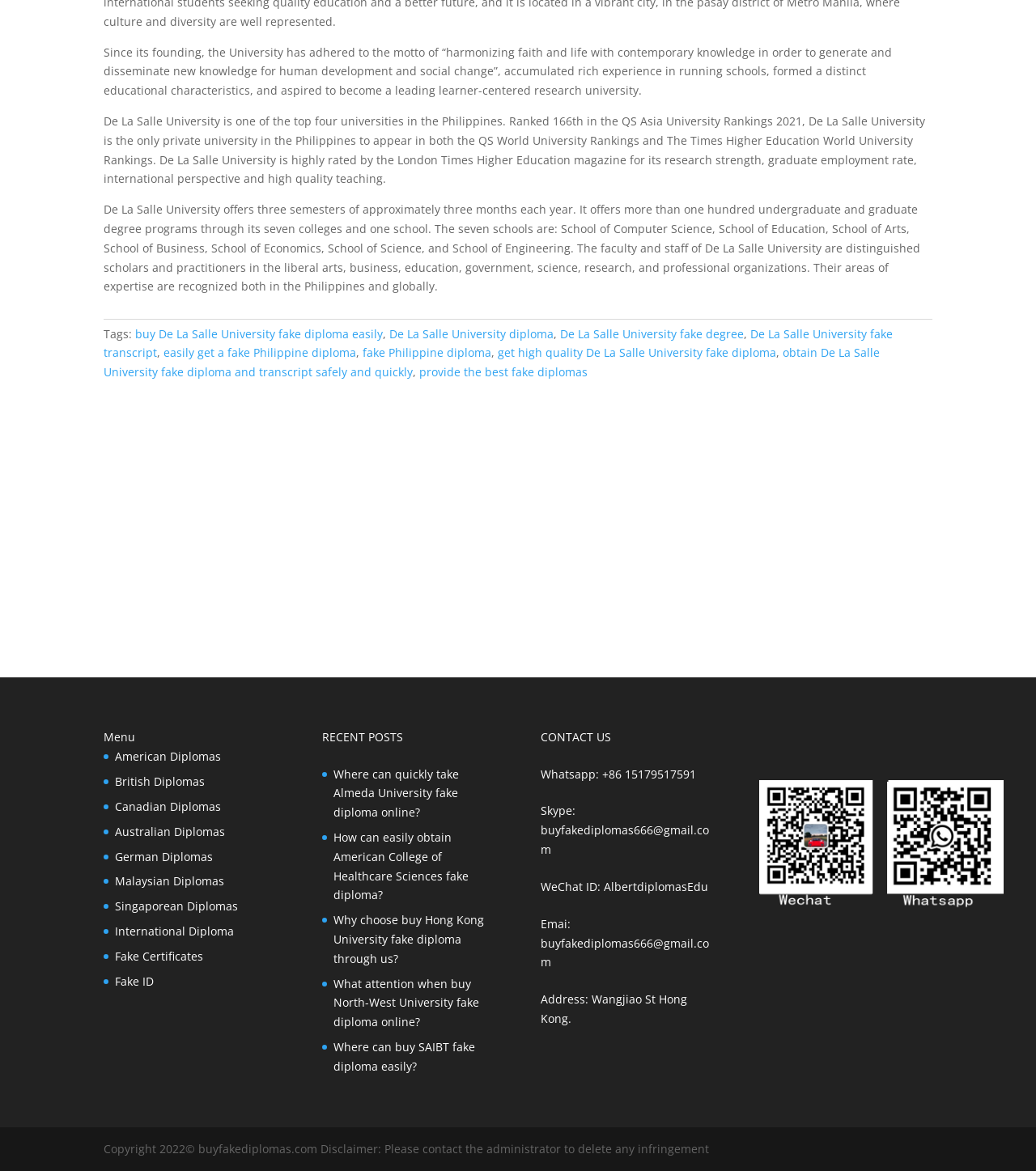Please specify the bounding box coordinates of the region to click in order to perform the following instruction: "contact us through Whatsapp".

[0.522, 0.654, 0.672, 0.667]